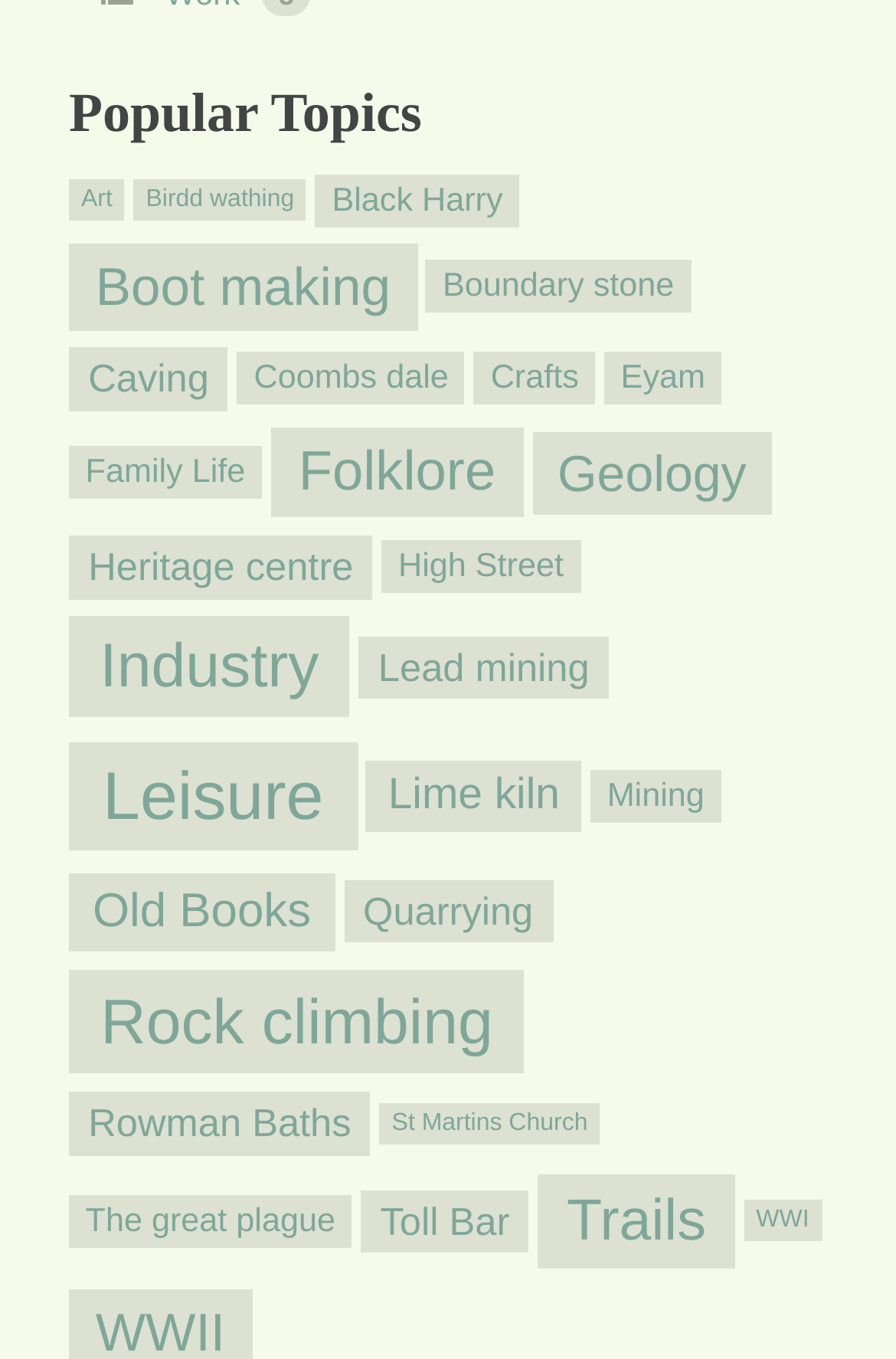What is the topic with the most items?
Kindly answer the question with as much detail as you can.

By examining the links on the webpage, I found that 'Leisure' has the most items, with 15 items listed.